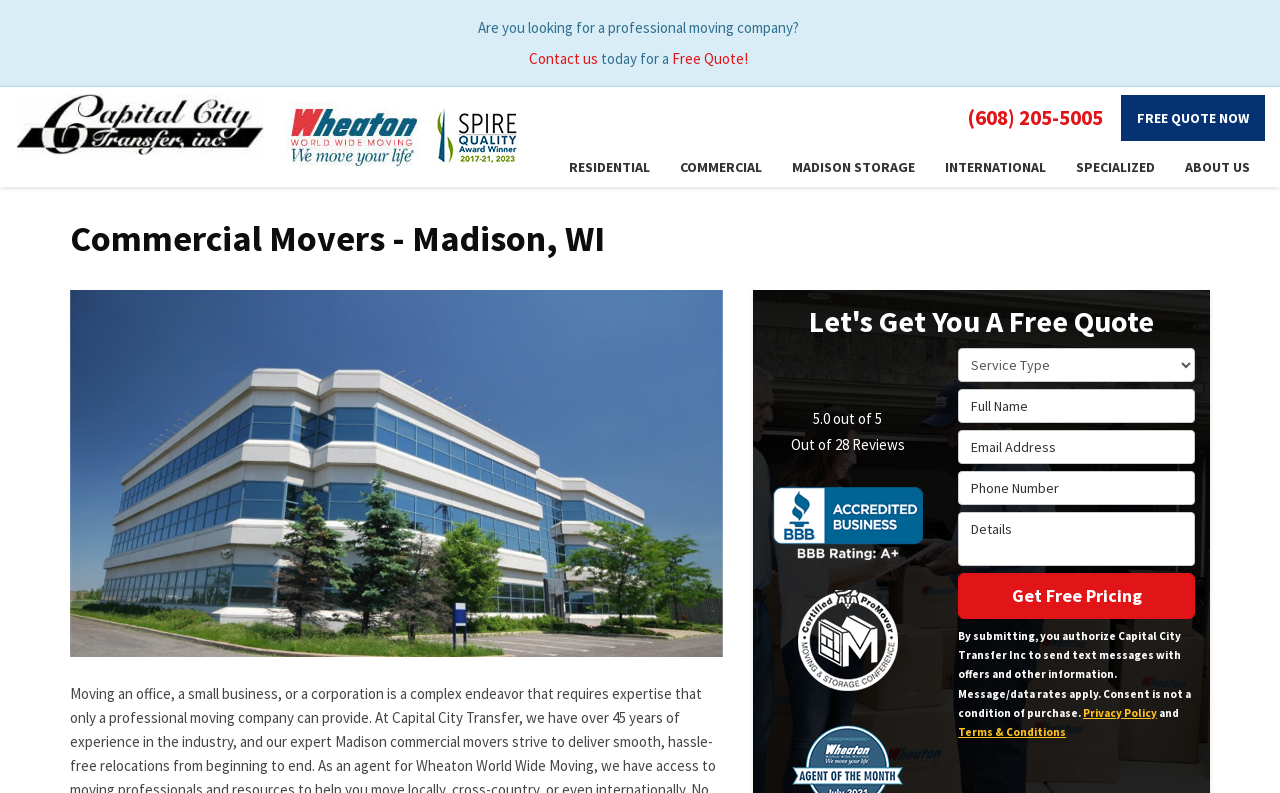Please answer the following question as detailed as possible based on the image: 
What is the purpose of the form at the bottom of the page?

I inferred this by looking at the button element with the content 'Get Free Pricing' located at the bounding box coordinates [0.749, 0.723, 0.934, 0.781] and the surrounding text fields and labels. The context suggests that the form is used to get free pricing for commercial moving services.